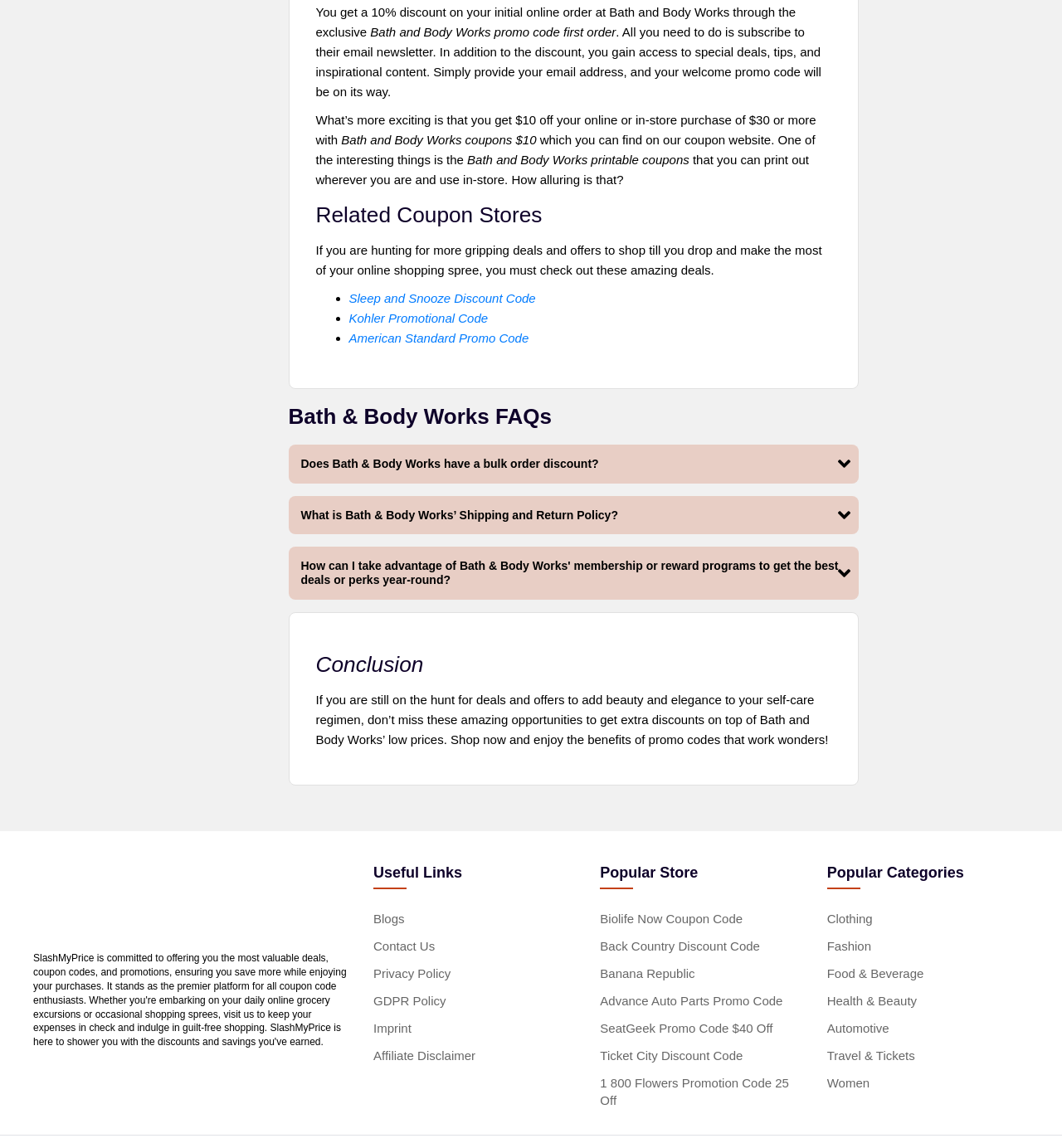Locate the UI element described as follows: "File:Tutorial AnimatedEasyClouds.tgd". Return the bounding box coordinates as four float numbers between 0 and 1 in the order [left, top, right, bottom].

None